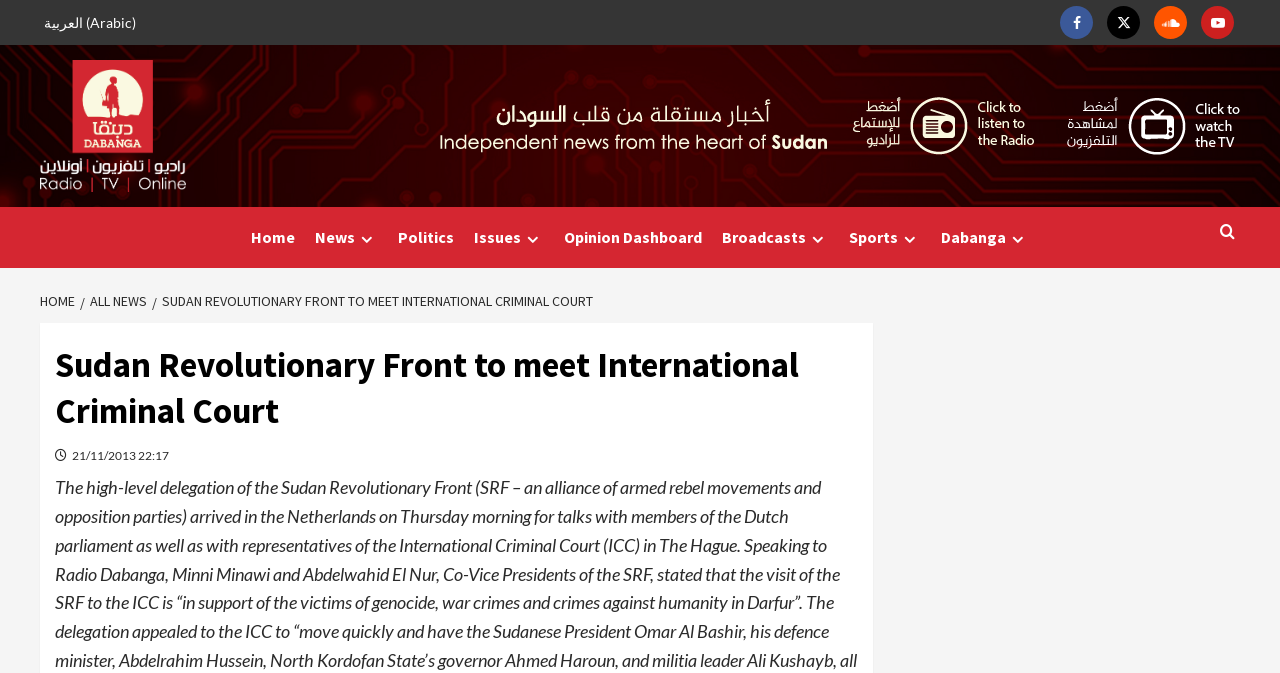Pinpoint the bounding box coordinates for the area that should be clicked to perform the following instruction: "Visit Facebook page".

[0.828, 0.009, 0.854, 0.058]